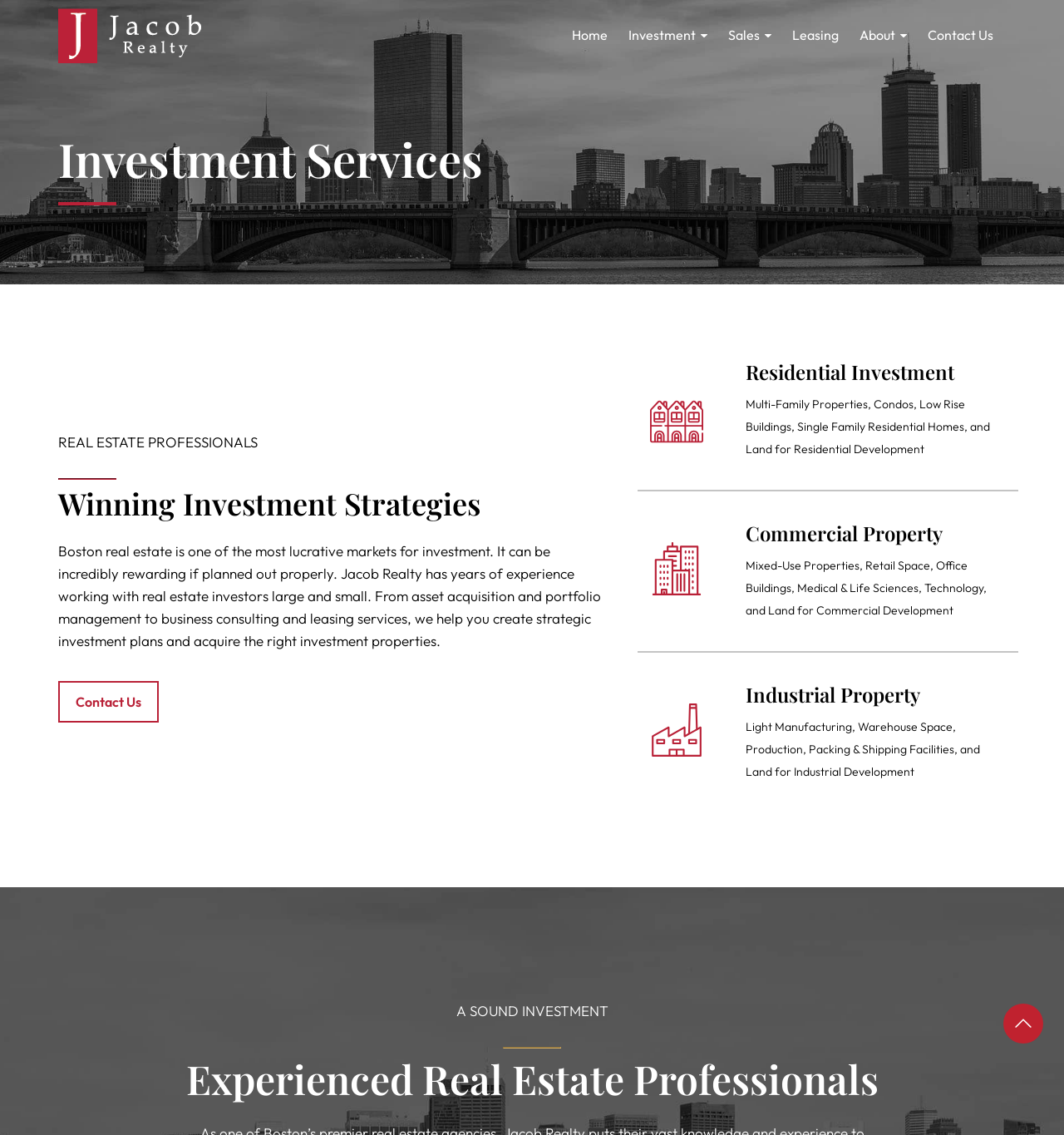What is the purpose of Jacob Realty according to the webpage?
Provide an in-depth answer to the question, covering all aspects.

I deduced this answer by analyzing the StaticText element '...we help you create strategic investment plans and acquire the right investment properties.' which describes the purpose of Jacob Realty.